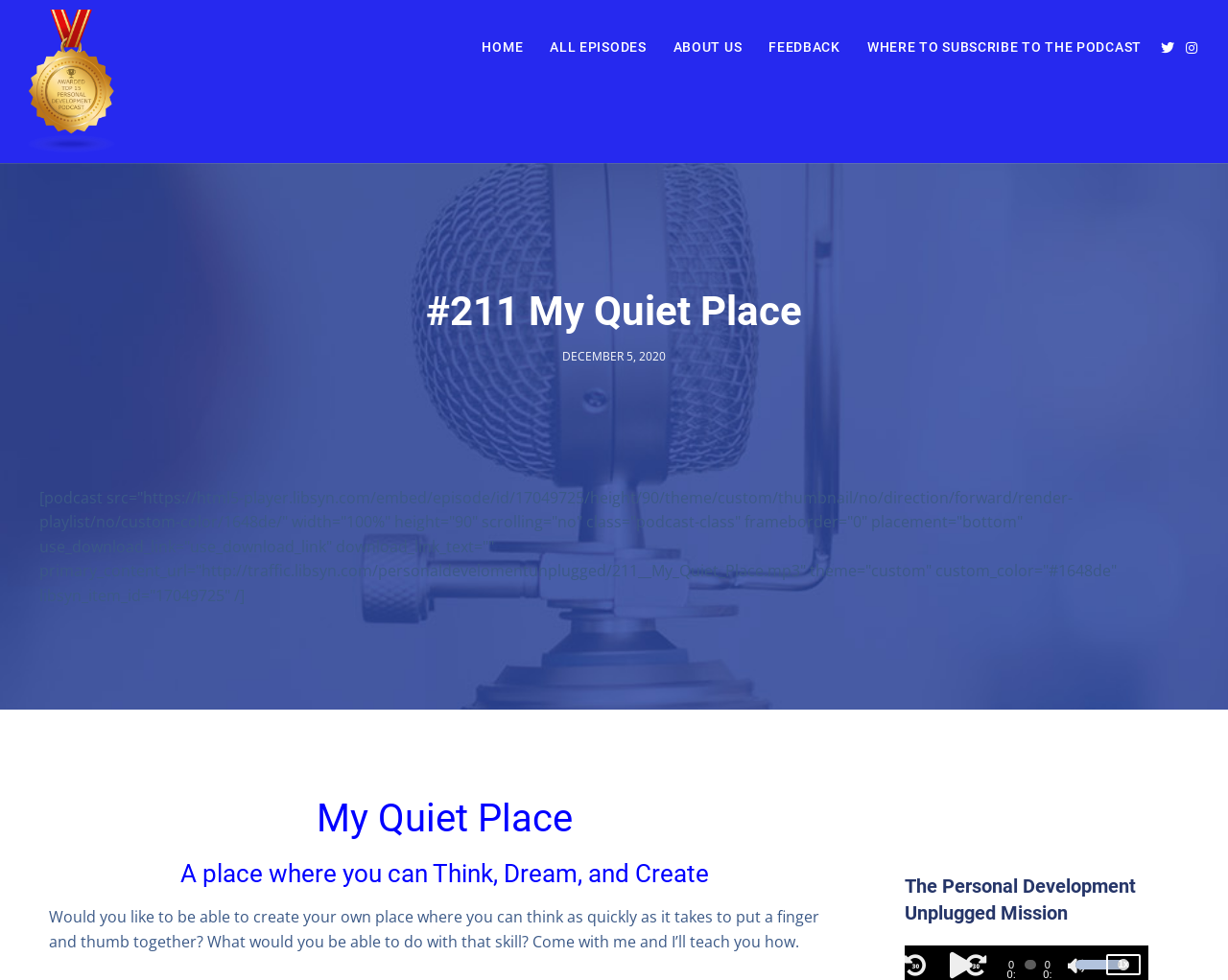Please answer the following question using a single word or phrase: 
What is the name of the podcast?

The Personal Development Unplugged Podcast